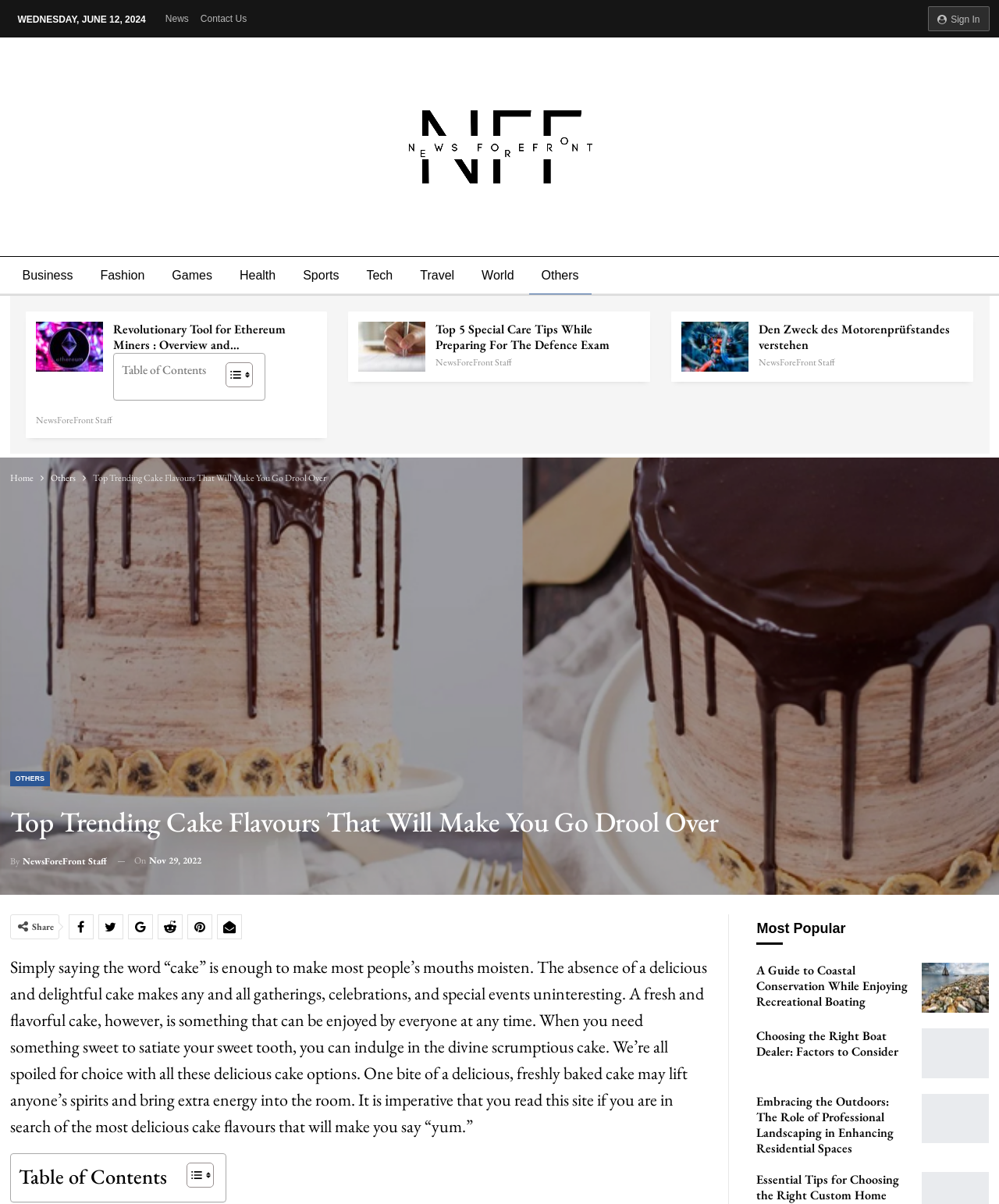Using the format (top-left x, top-left y, bottom-right x, bottom-right y), and given the element description, identify the bounding box coordinates within the screenshot: Contact us

[0.201, 0.011, 0.247, 0.02]